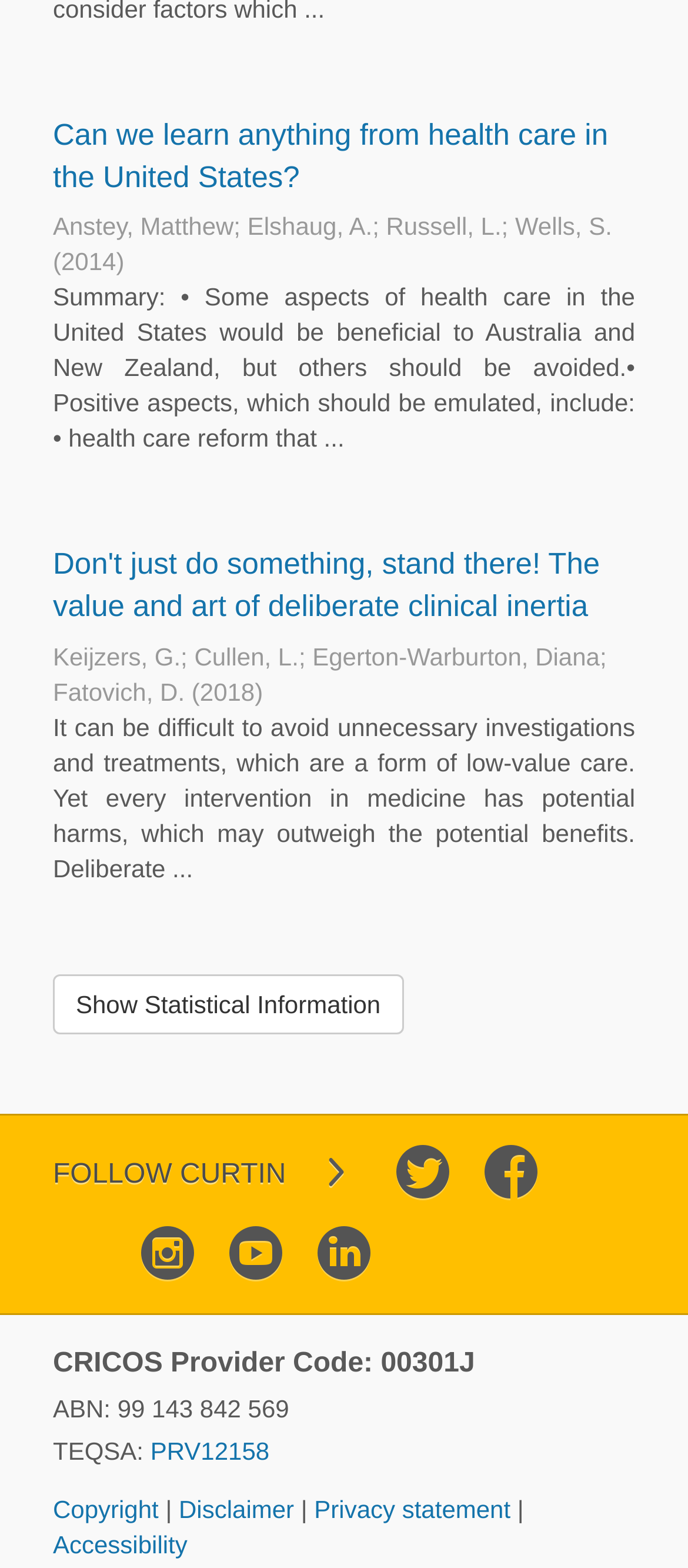Please identify the bounding box coordinates of the element that needs to be clicked to execute the following command: "Click on the link 'FOLLOW CURTIN'". Provide the bounding box using four float numbers between 0 and 1, formatted as [left, top, right, bottom].

[0.077, 0.739, 0.416, 0.758]